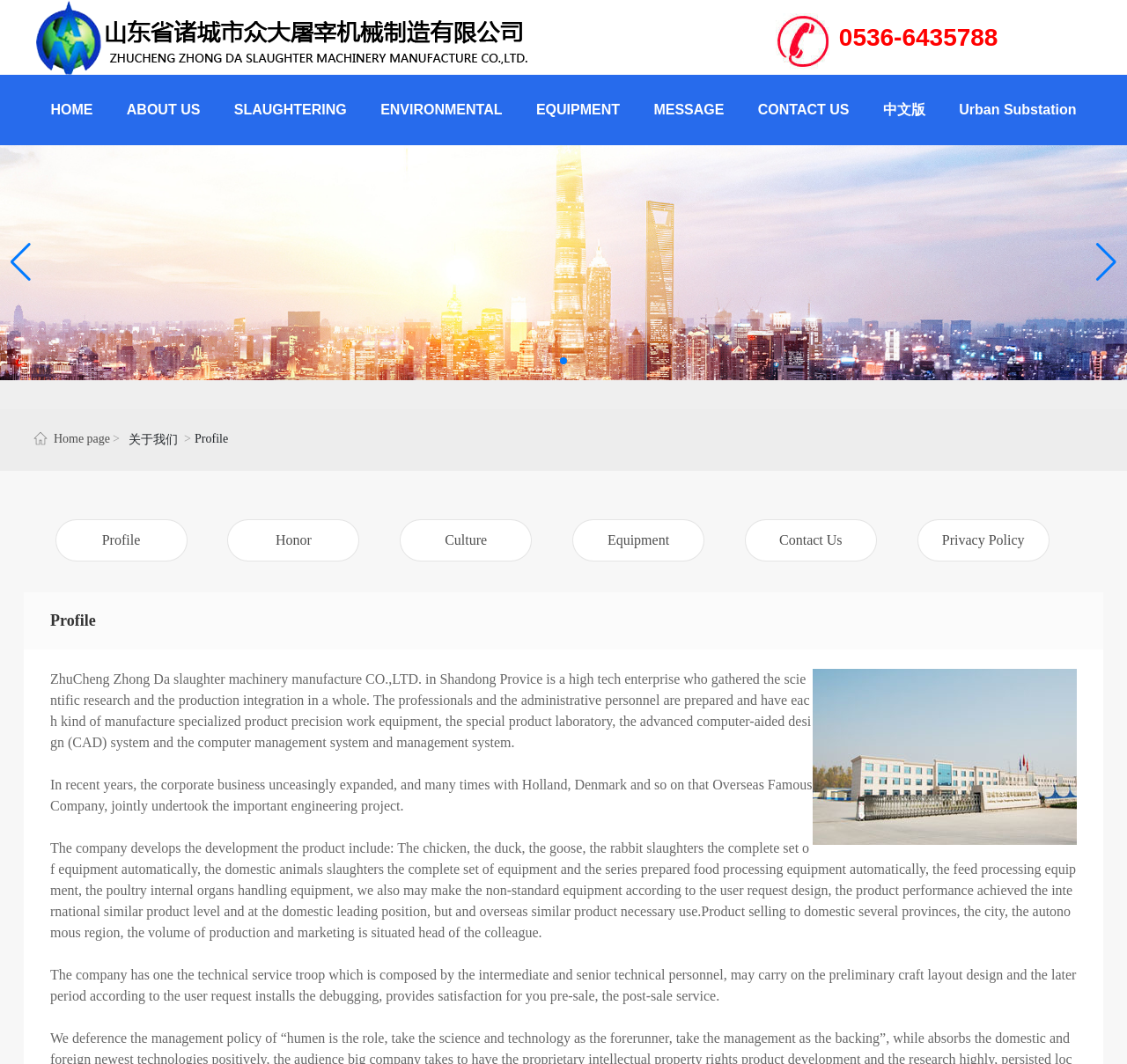Give a one-word or short-phrase answer to the following question: 
What is the company name?

ZhuCheng Zhong Da slaughter machinery manufacture CO.,LTD.